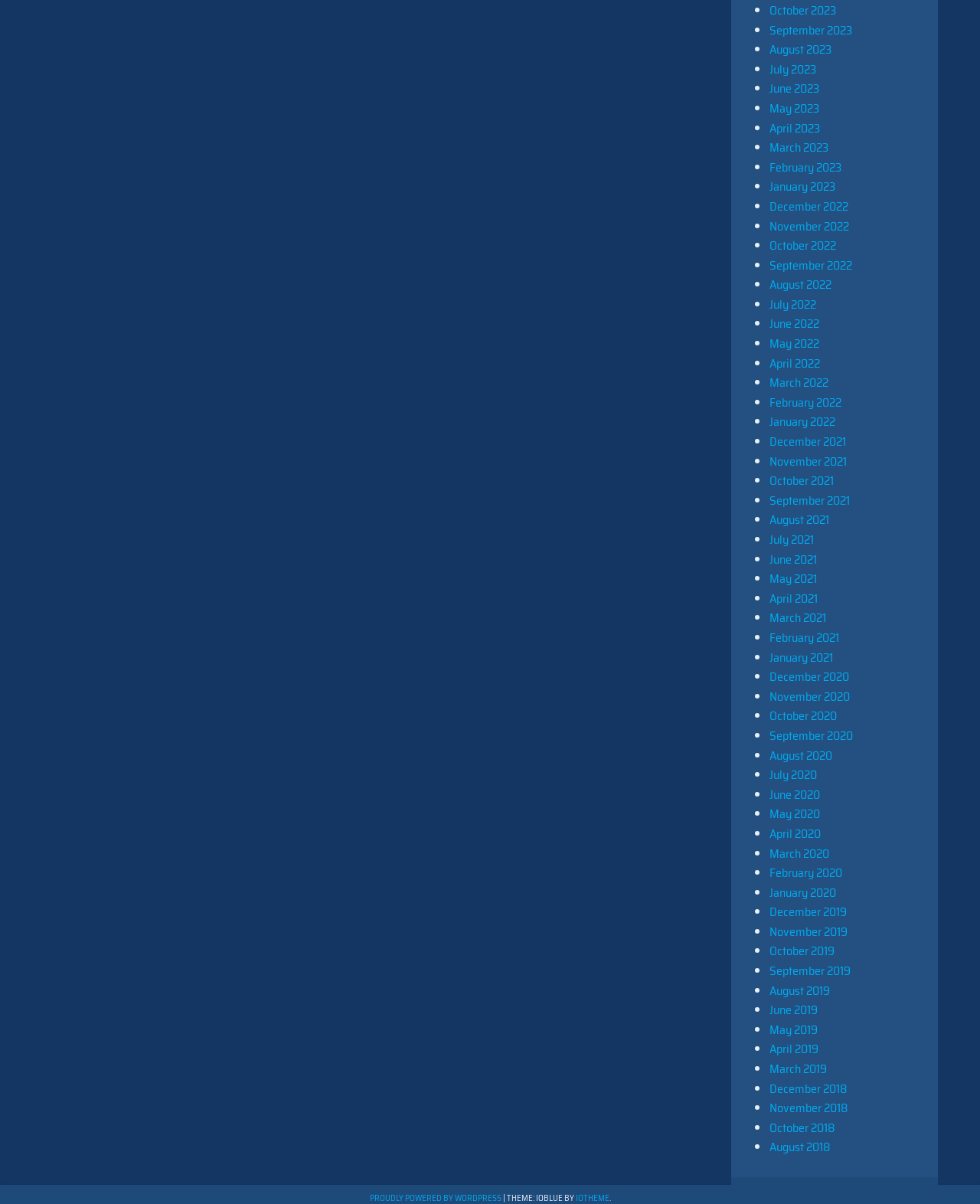Are the months listed in alphabetical order?
Give a one-word or short phrase answer based on the image.

No